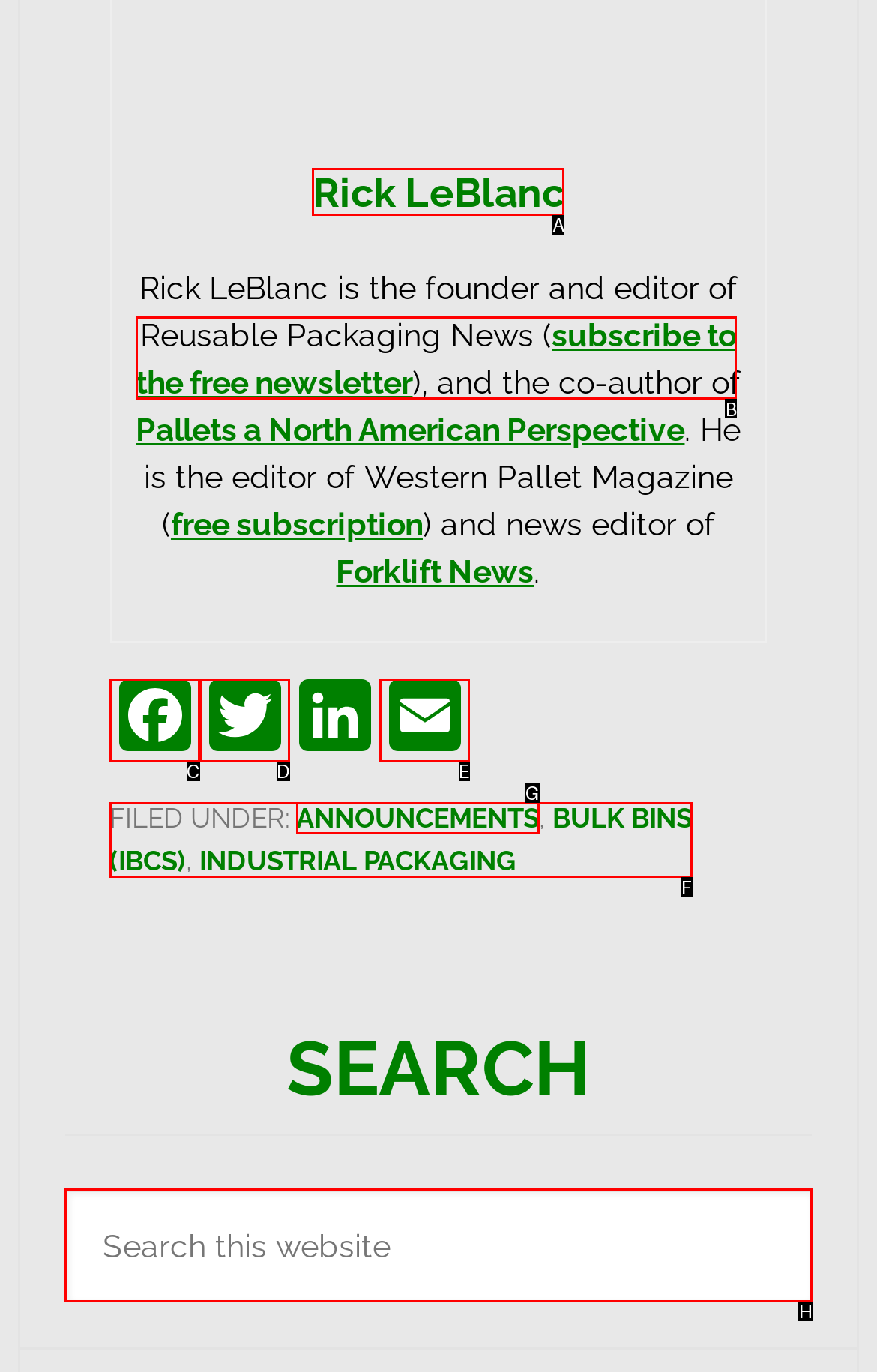Indicate the HTML element to be clicked to accomplish this task: Share this post Respond using the letter of the correct option.

None